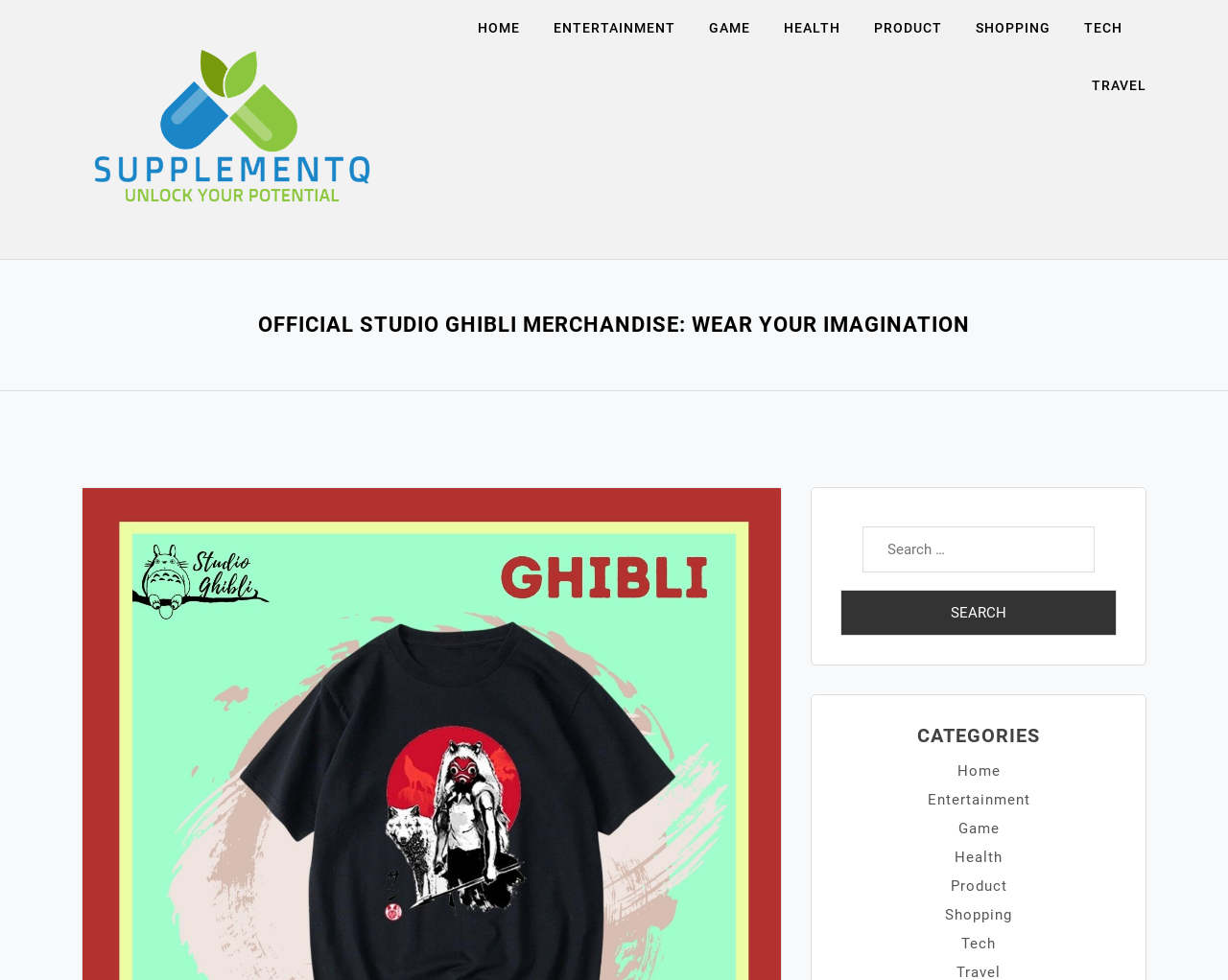Determine the title of the webpage and give its text content.

OFFICIAL STUDIO GHIBLI MERCHANDISE: WEAR YOUR IMAGINATION